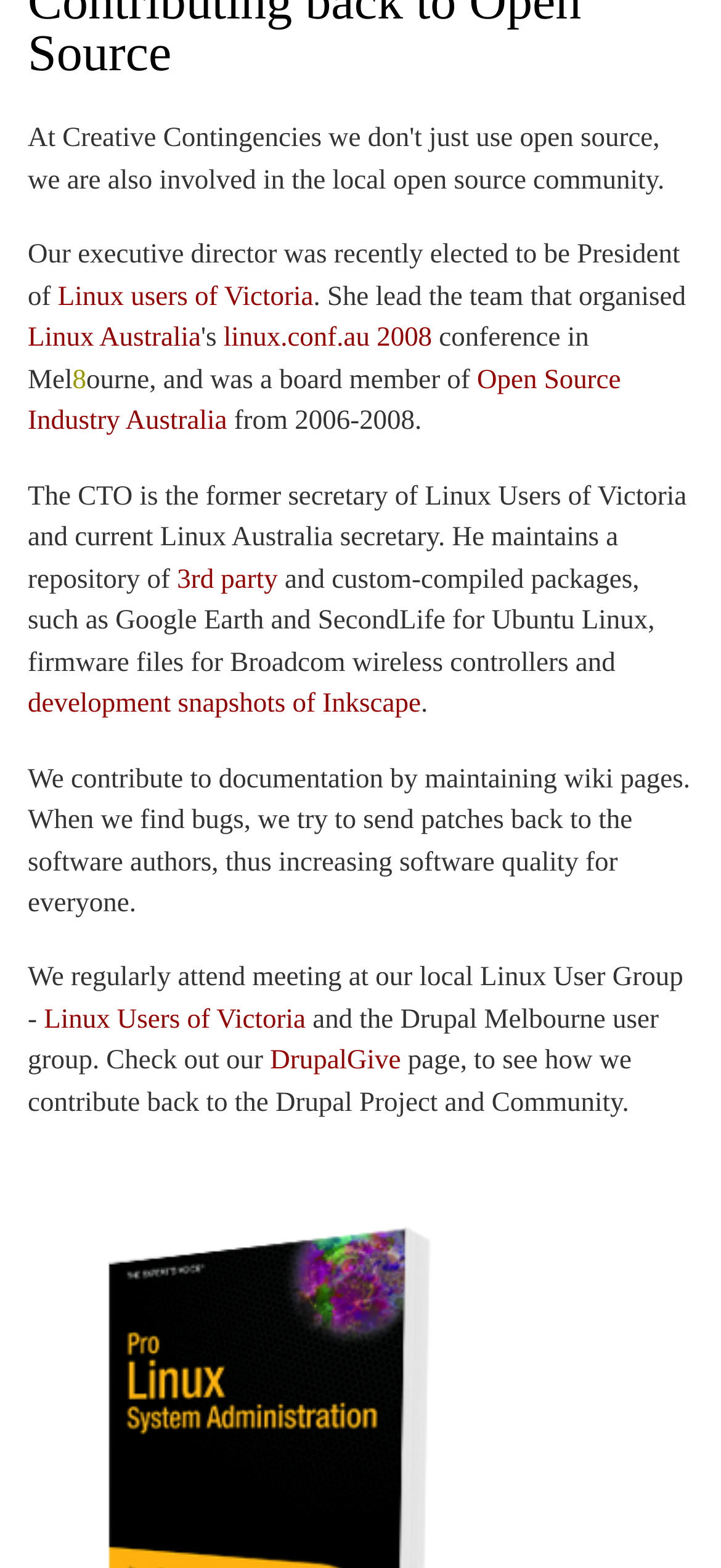Find the bounding box of the web element that fits this description: "development snapshots of Inkscape".

[0.038, 0.44, 0.584, 0.459]